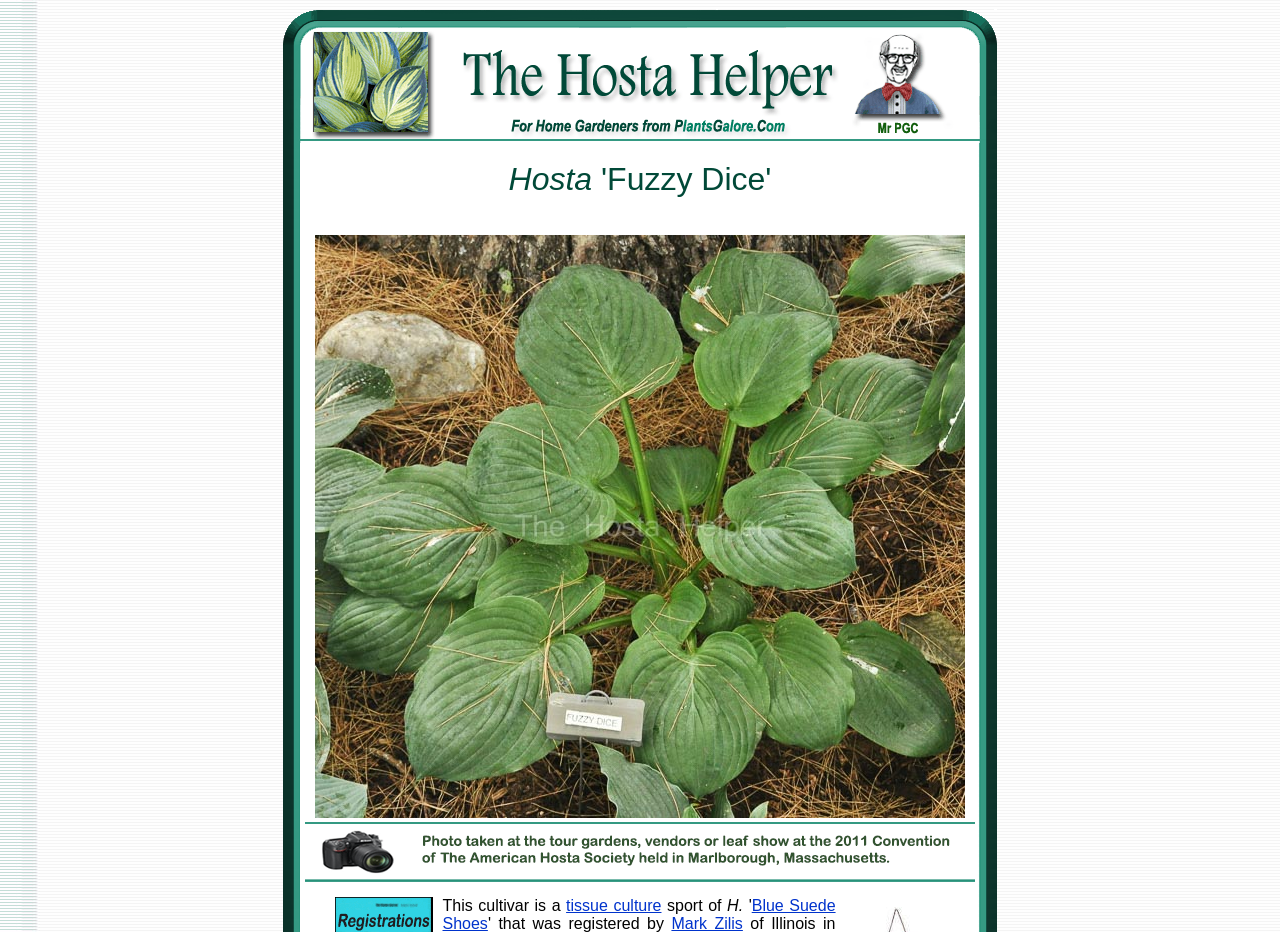Provide a thorough and detailed response to the question by examining the image: 
Who is the breeder of the hosta cultivar?

The breeder of the hosta cultivar can be found in the link text 'Mark Zilis' within the link element with bounding box coordinates [0.525, 0.982, 0.58, 1.0].